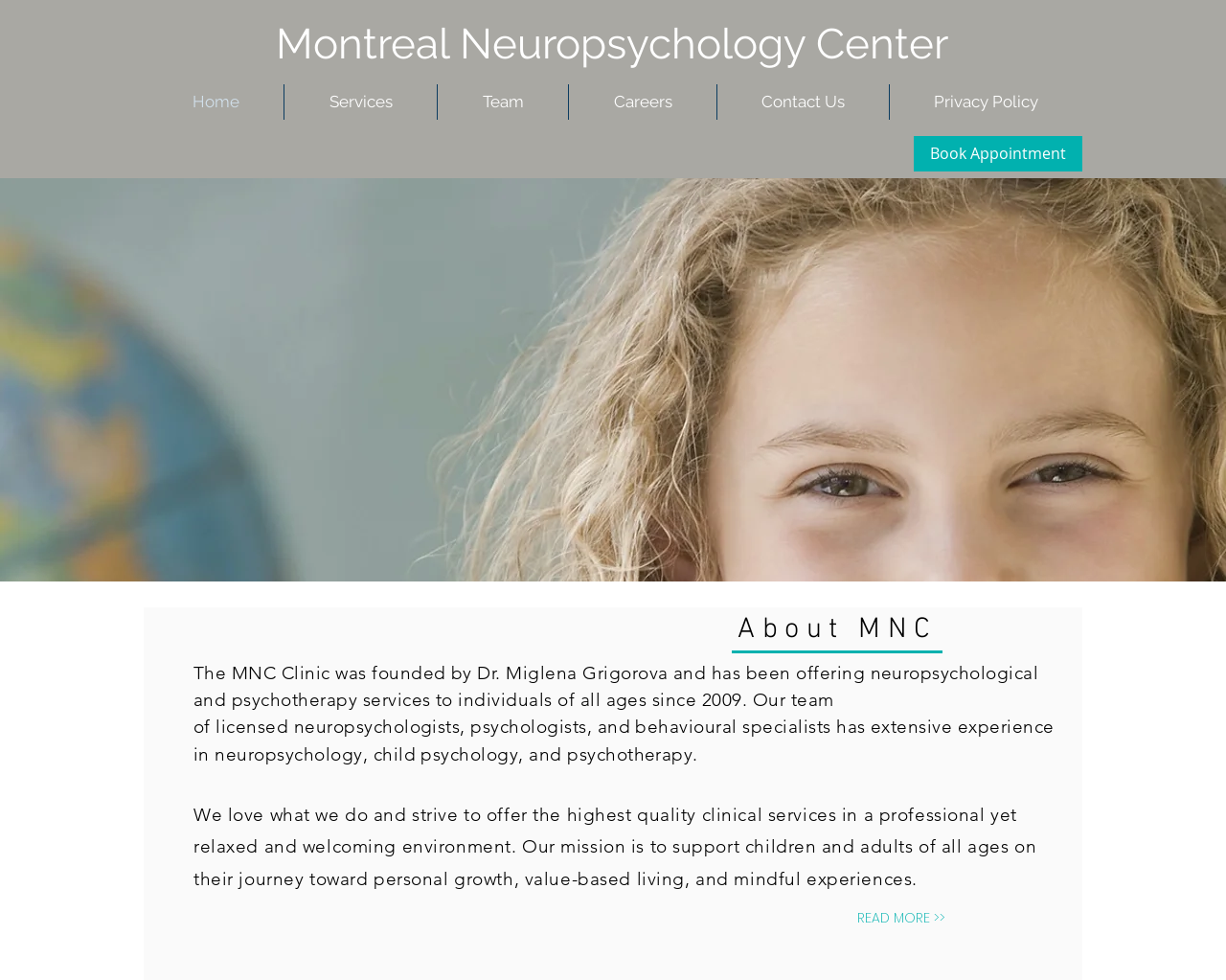Identify the bounding box coordinates of the region I need to click to complete this instruction: "Click on the READ MORE link".

[0.619, 0.914, 0.851, 0.96]